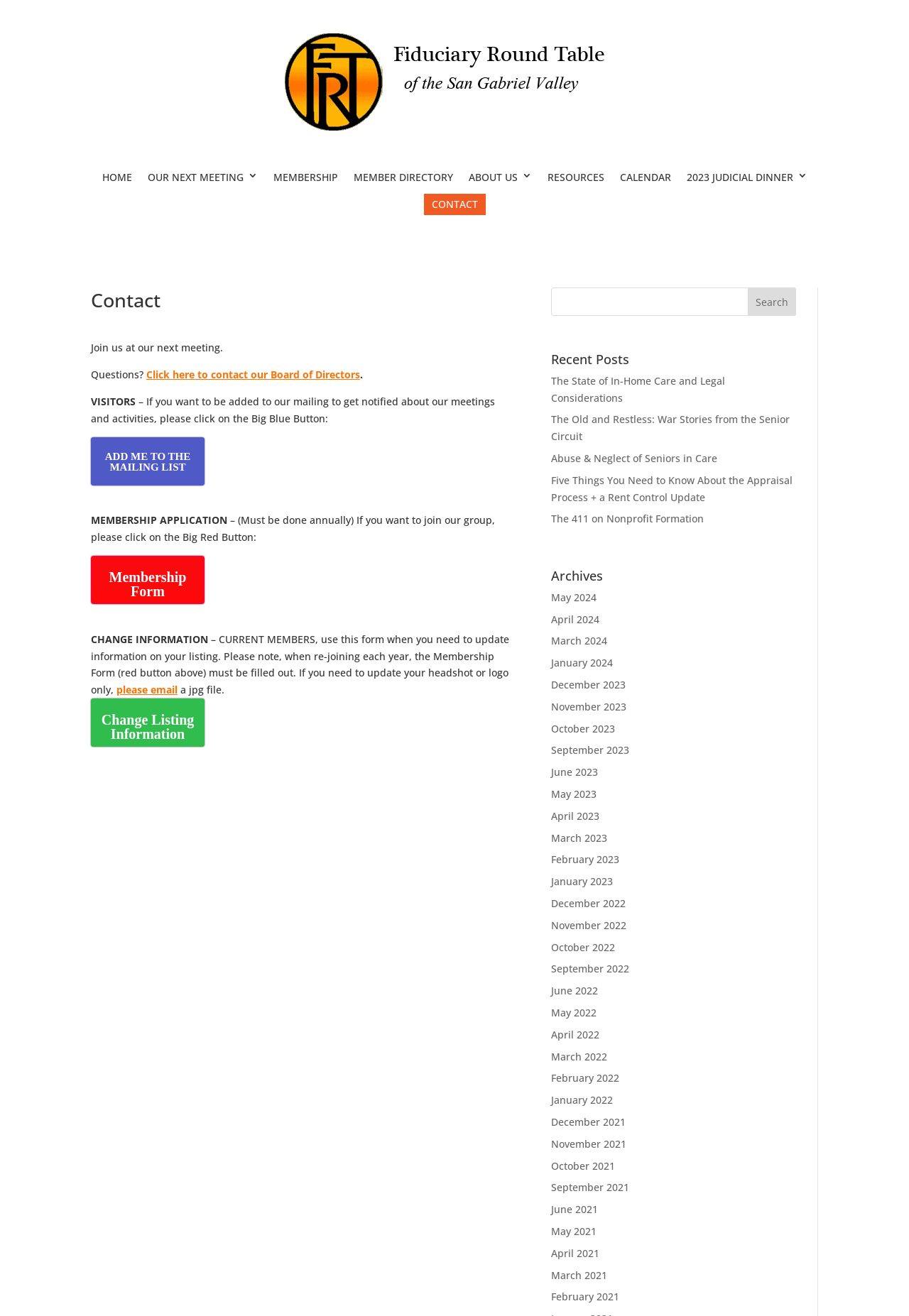Please identify the bounding box coordinates of the element on the webpage that should be clicked to follow this instruction: "Click on the 'HOME' link". The bounding box coordinates should be given as four float numbers between 0 and 1, formatted as [left, top, right, bottom].

[0.112, 0.129, 0.145, 0.143]